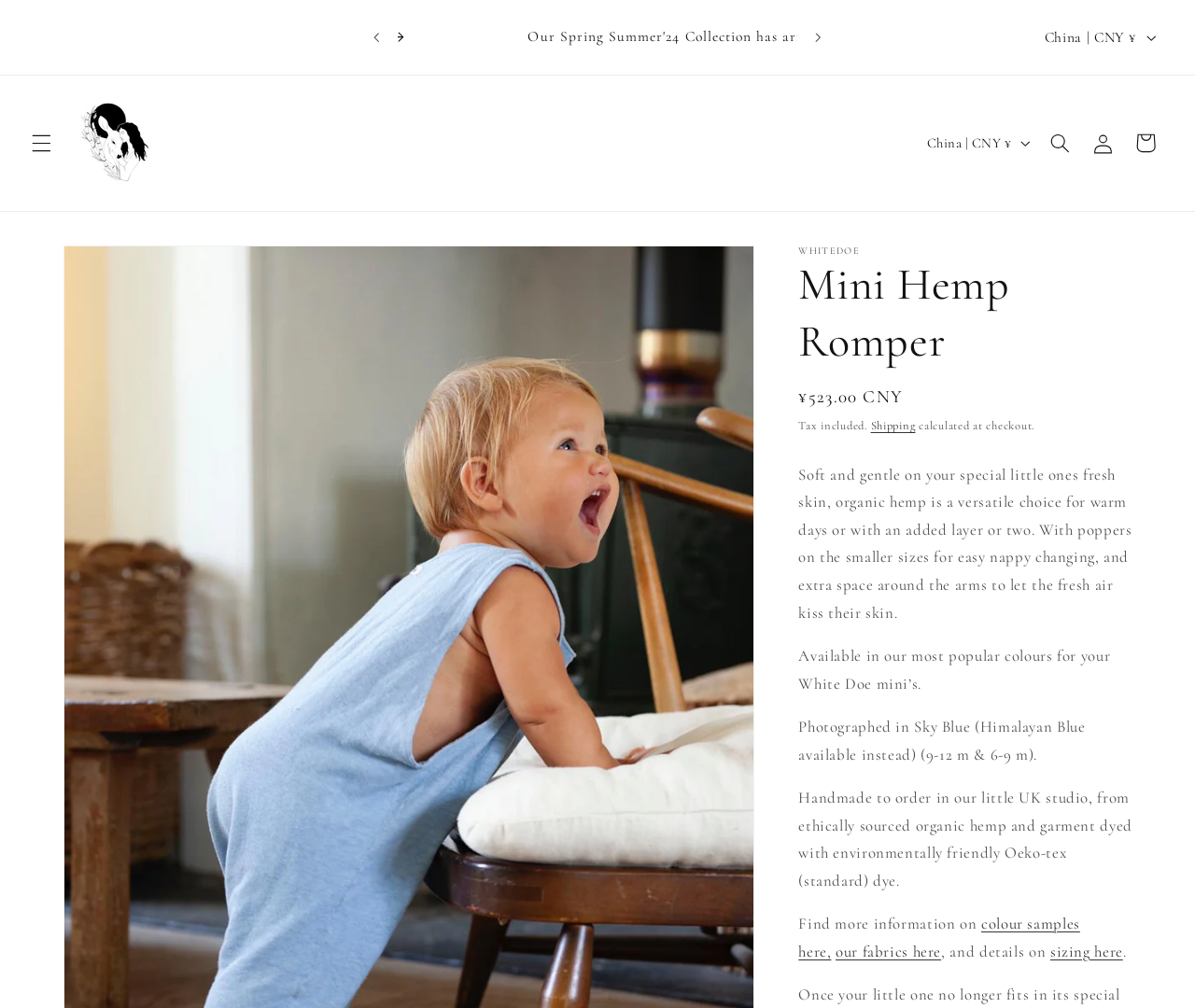Using the provided element description: "Shipping", determine the bounding box coordinates of the corresponding UI element in the screenshot.

[0.729, 0.415, 0.766, 0.43]